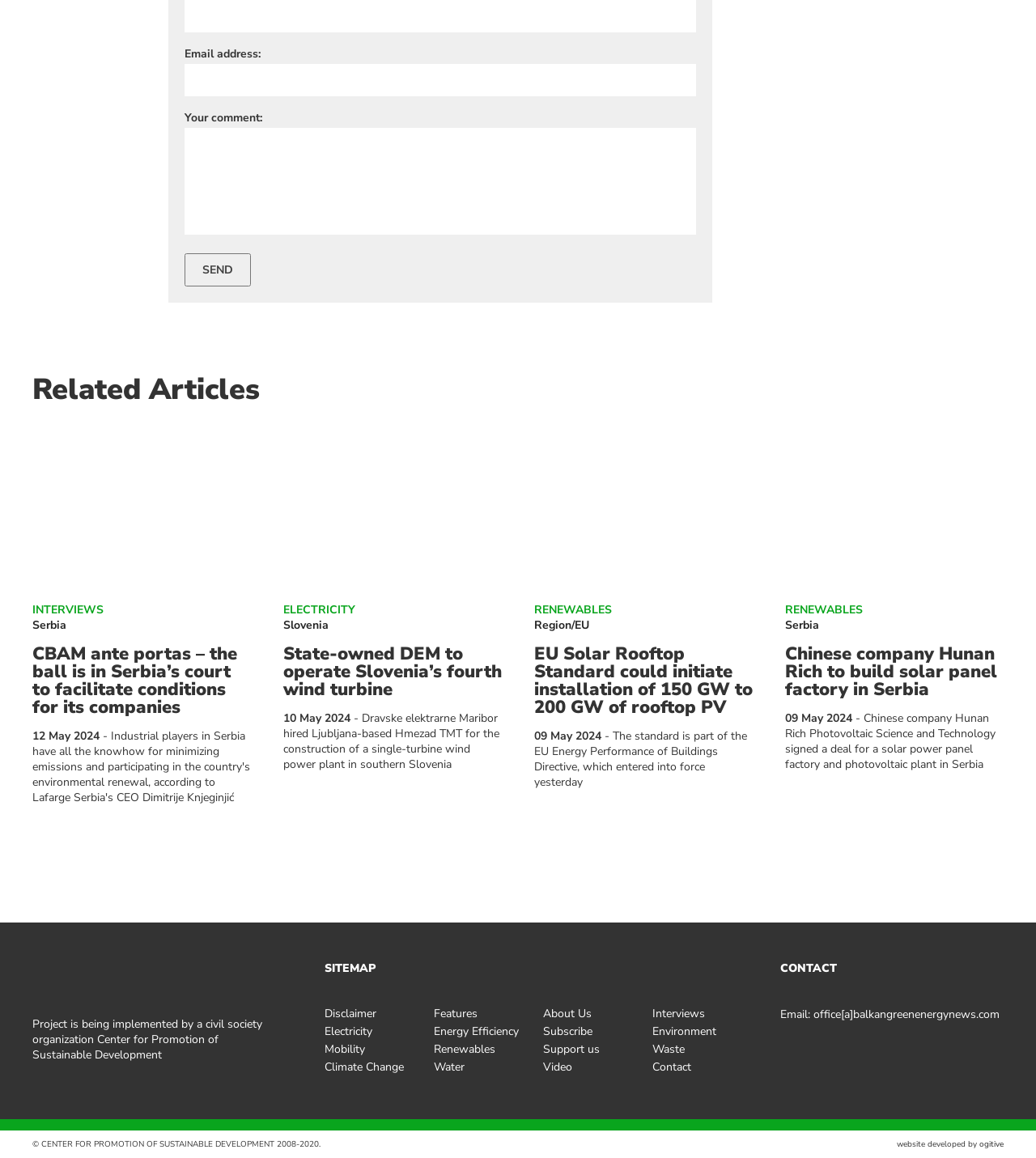Pinpoint the bounding box coordinates of the clickable area needed to execute the instruction: "Enter email address". The coordinates should be specified as four float numbers between 0 and 1, i.e., [left, top, right, bottom].

[0.178, 0.055, 0.672, 0.083]